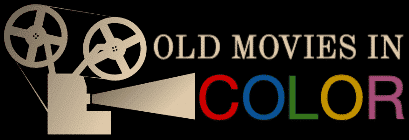What is the theme of the image?
Carefully analyze the image and provide a thorough answer to the question.

The colorful representation of the title, with 'COLOR' in vibrantly colored letters, emphasizes the theme of reviving and celebrating classic films through modern technology. This theme is inviting viewers to explore the rich history and diversity of early cinema.